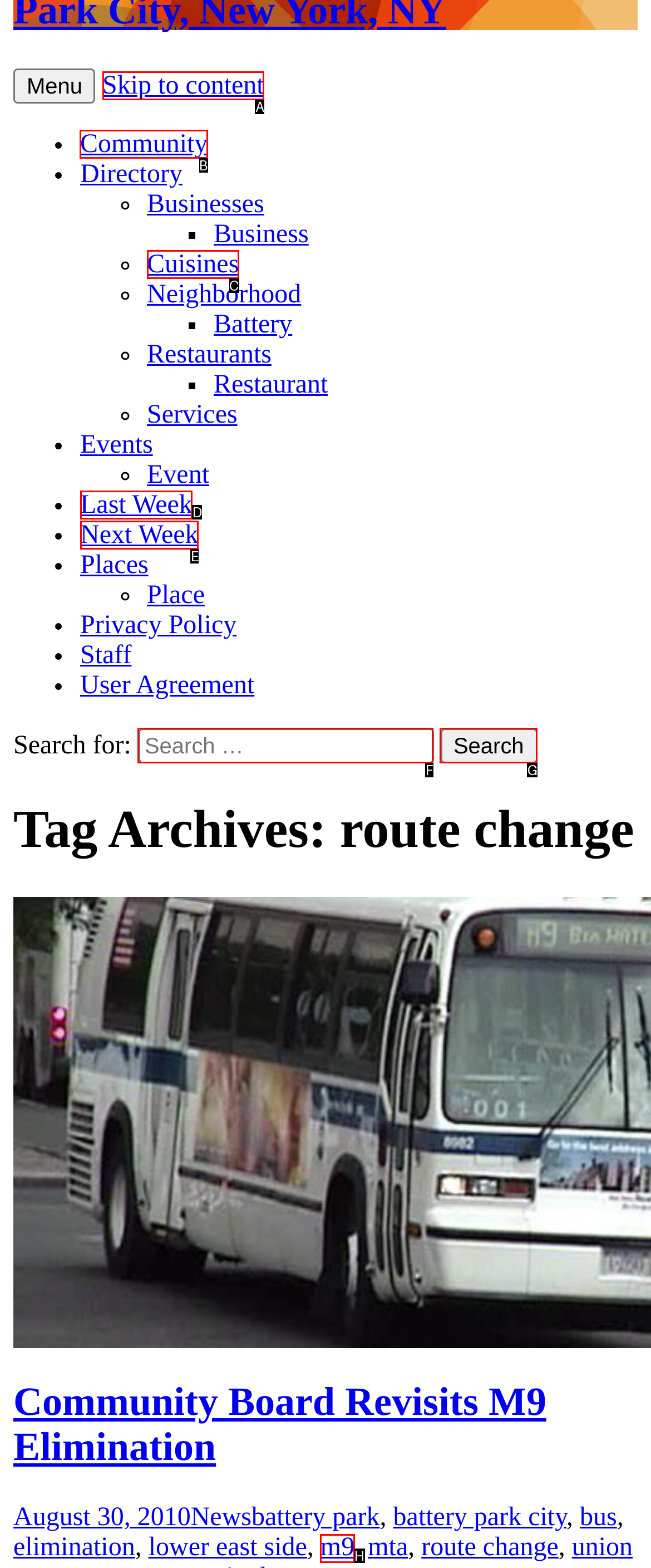Select the right option to accomplish this task: View chart interpretation. Reply with the letter corresponding to the correct UI element.

None